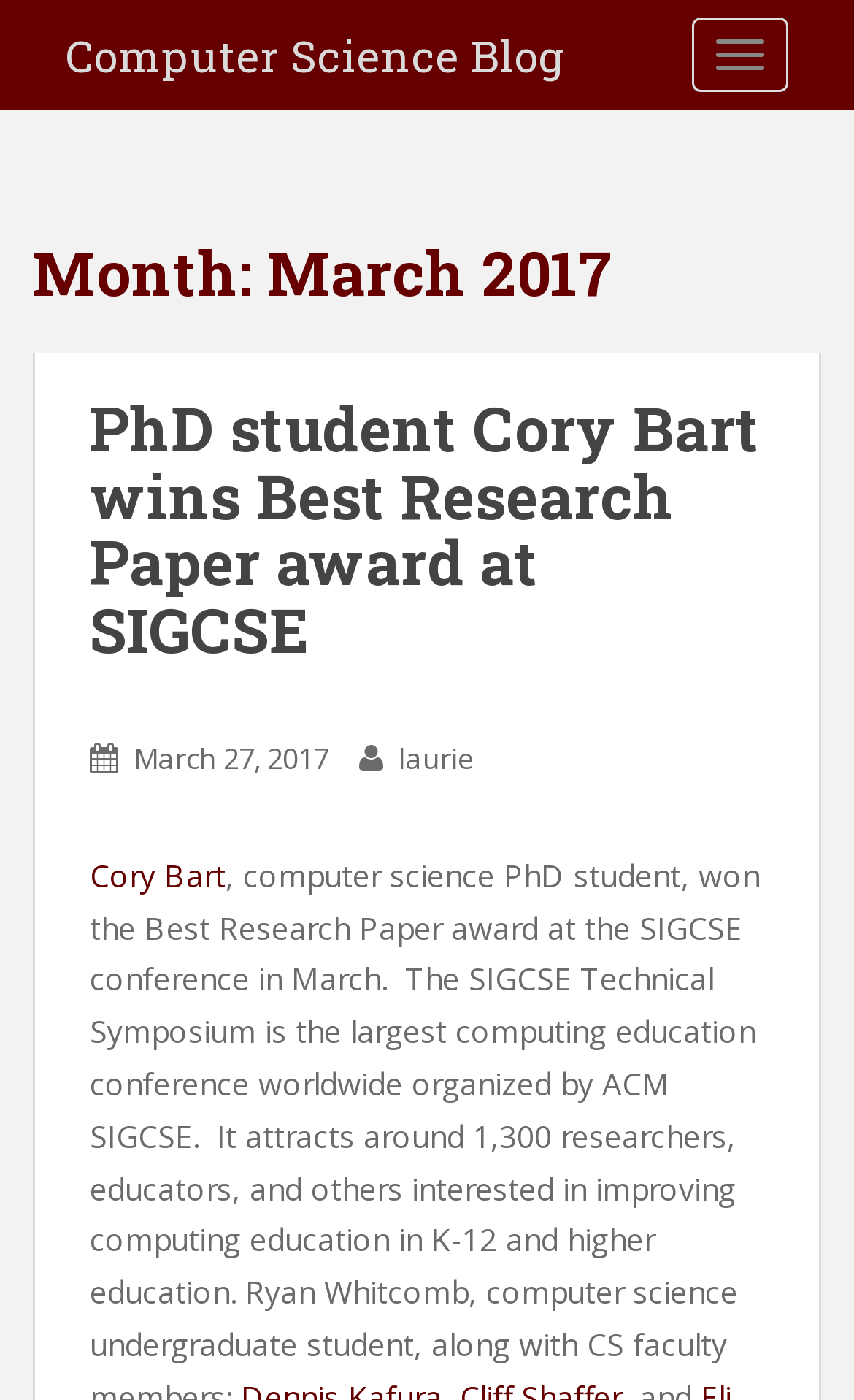Who wrote the blog post?
Please look at the screenshot and answer using one word or phrase.

laurie